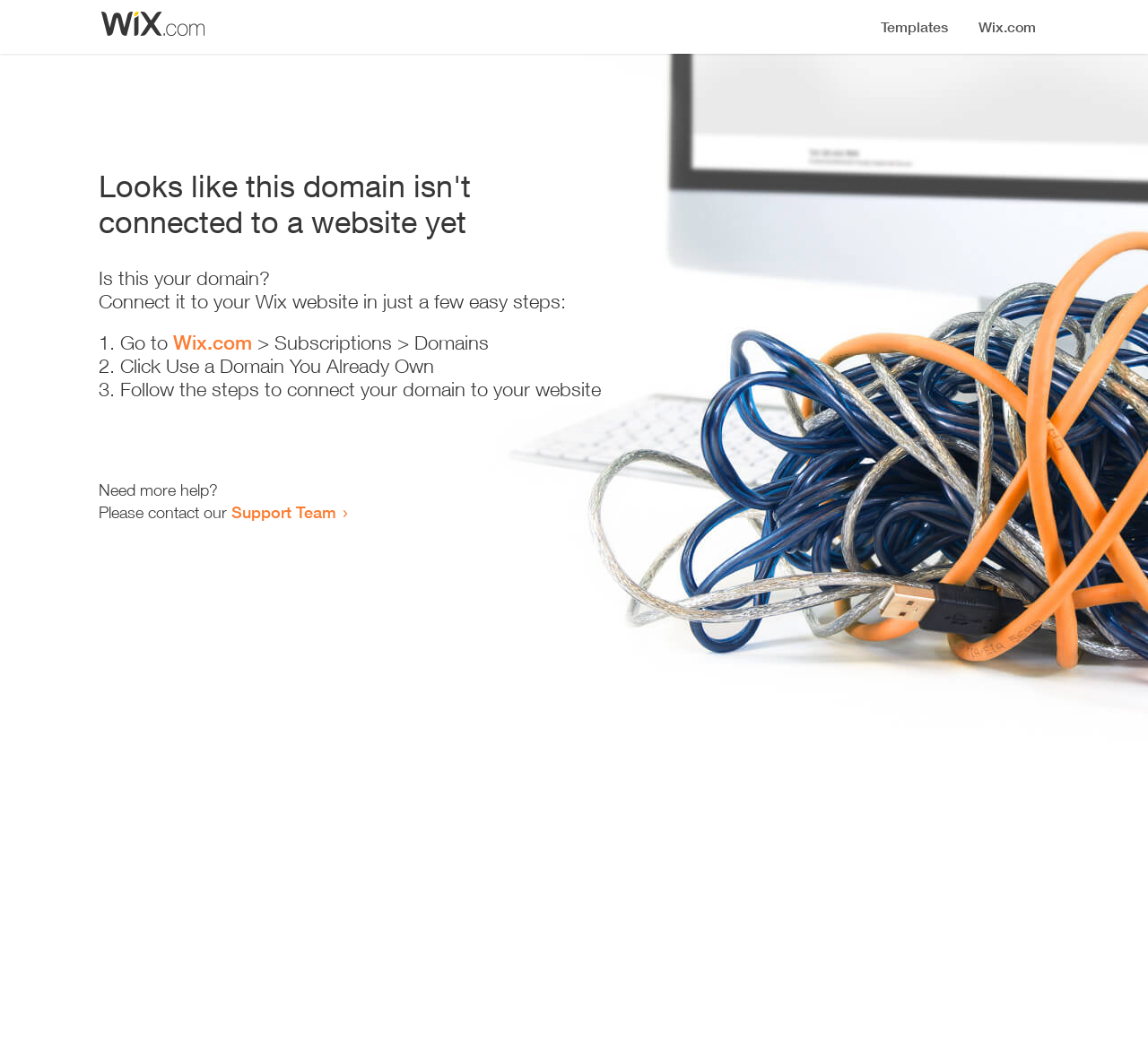How many steps are required to connect the domain to a website?
Please provide a full and detailed response to the question.

The webpage provides a list of steps to connect the domain to a website, and there are three list markers '1.', '2.', and '3.' indicating that three steps are required.